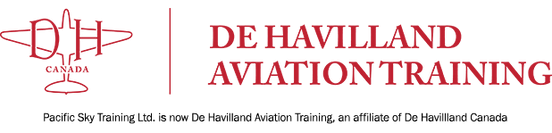Answer the question briefly using a single word or phrase: 
What was the previous name of De Havilland Aviation Training?

Pacific Sky Training Ltd.